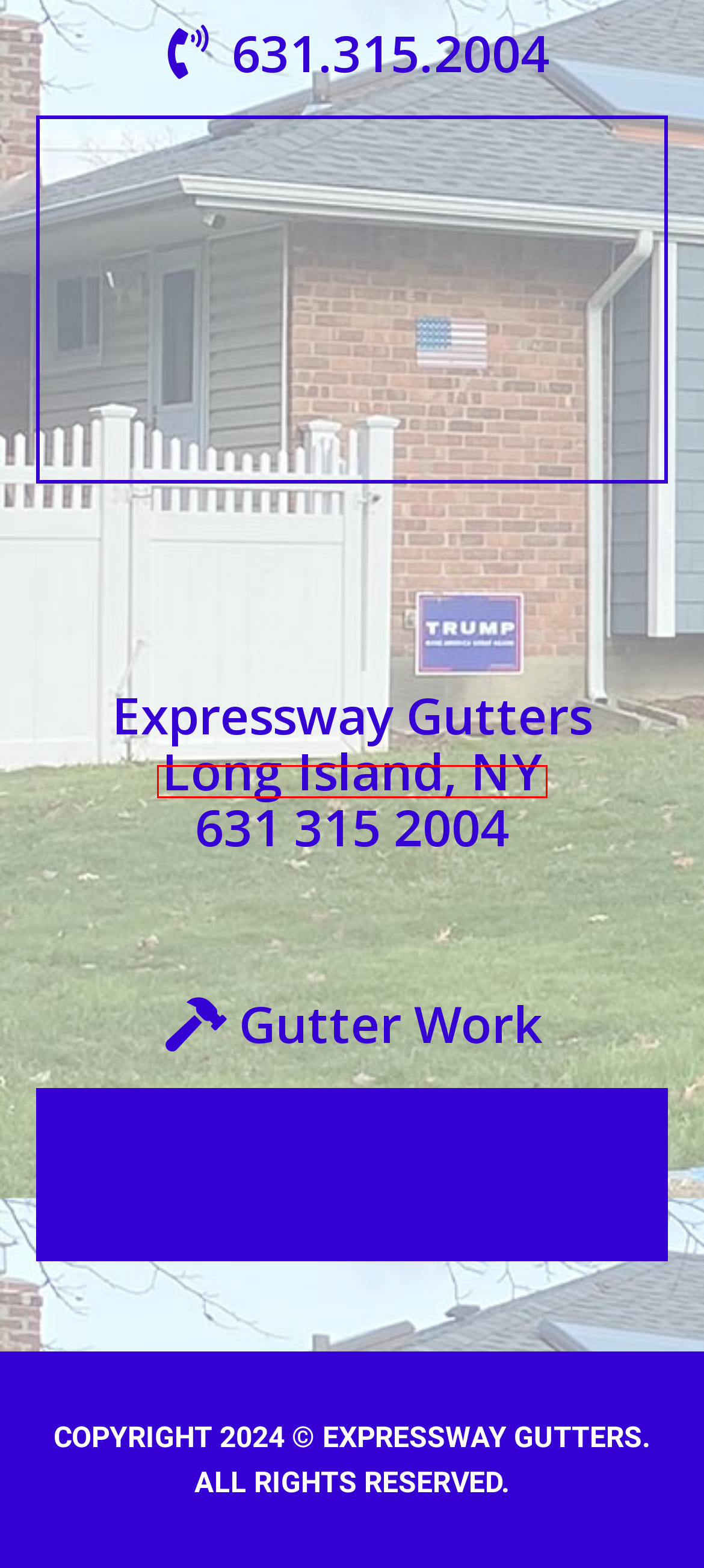A screenshot of a webpage is provided, featuring a red bounding box around a specific UI element. Identify the webpage description that most accurately reflects the new webpage after interacting with the selected element. Here are the candidates:
A. Gutter Contractor Near Centerport, Long Island, NY | New Gutters
B. Gutter Contractor Near Cutchogue, Long Island, NY | New Gutters
C. Gutter Contractor Near Cove Neck, Long Island, NY | New Gutters
D. Gutter Contractor Near Brightwaters, Long Island, NY | New Gutters
E. Gutter Contractor Near Center Moriches, Long Island, NY | New Gutters
F. Gutter Contractor Near Calverton, Long Island, NY | New Gutters
G. Gutter Contractor Near Copiague, Long Island, NY | New Gutters
H. Gutter Contractor Near Cedarhurst, Long Island, NY | New Gutters

A